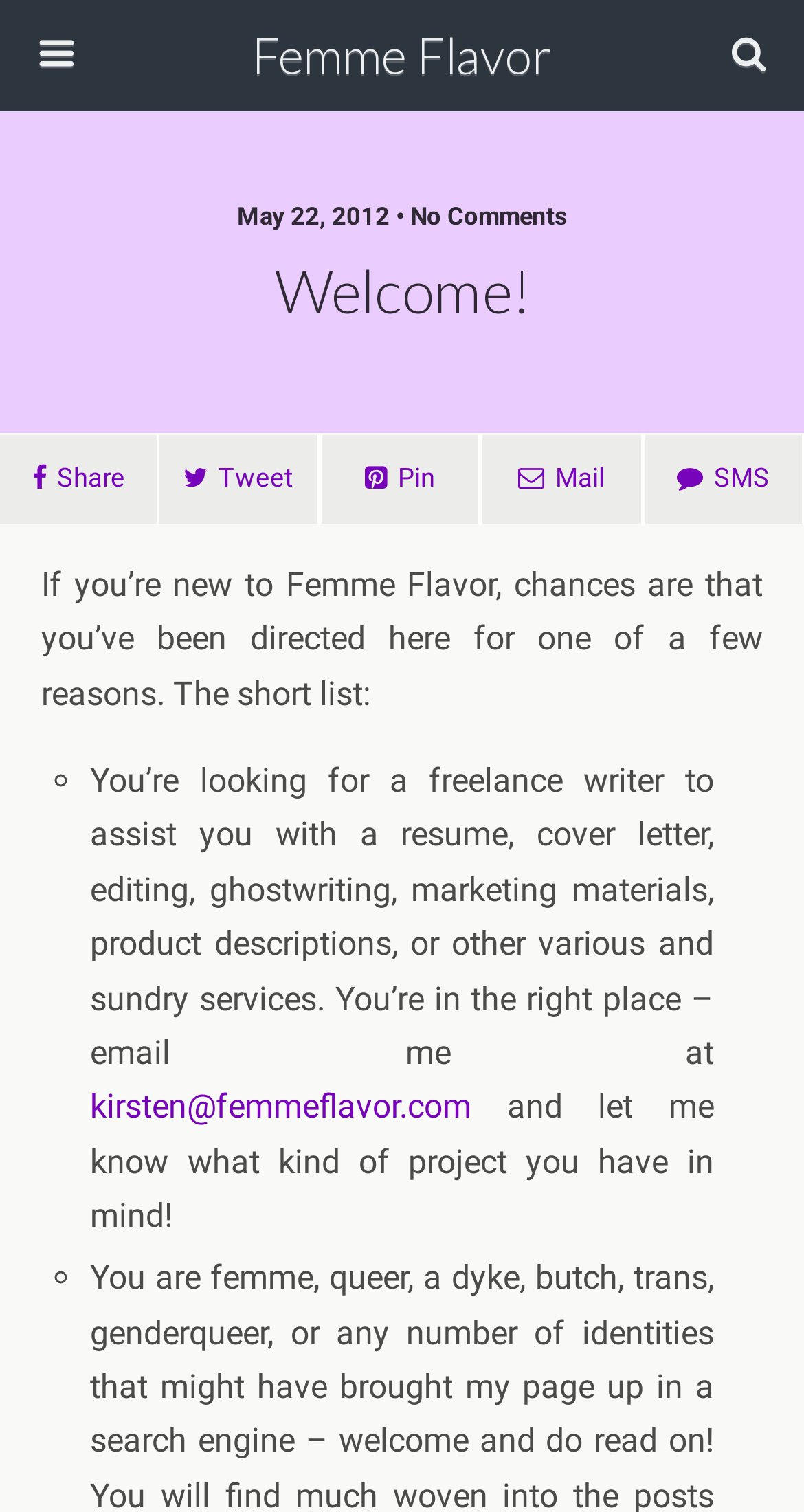Please specify the bounding box coordinates of the clickable region to carry out the following instruction: "Email Kirsten for freelance writing services". The coordinates should be four float numbers between 0 and 1, in the format [left, top, right, bottom].

[0.112, 0.719, 0.587, 0.745]